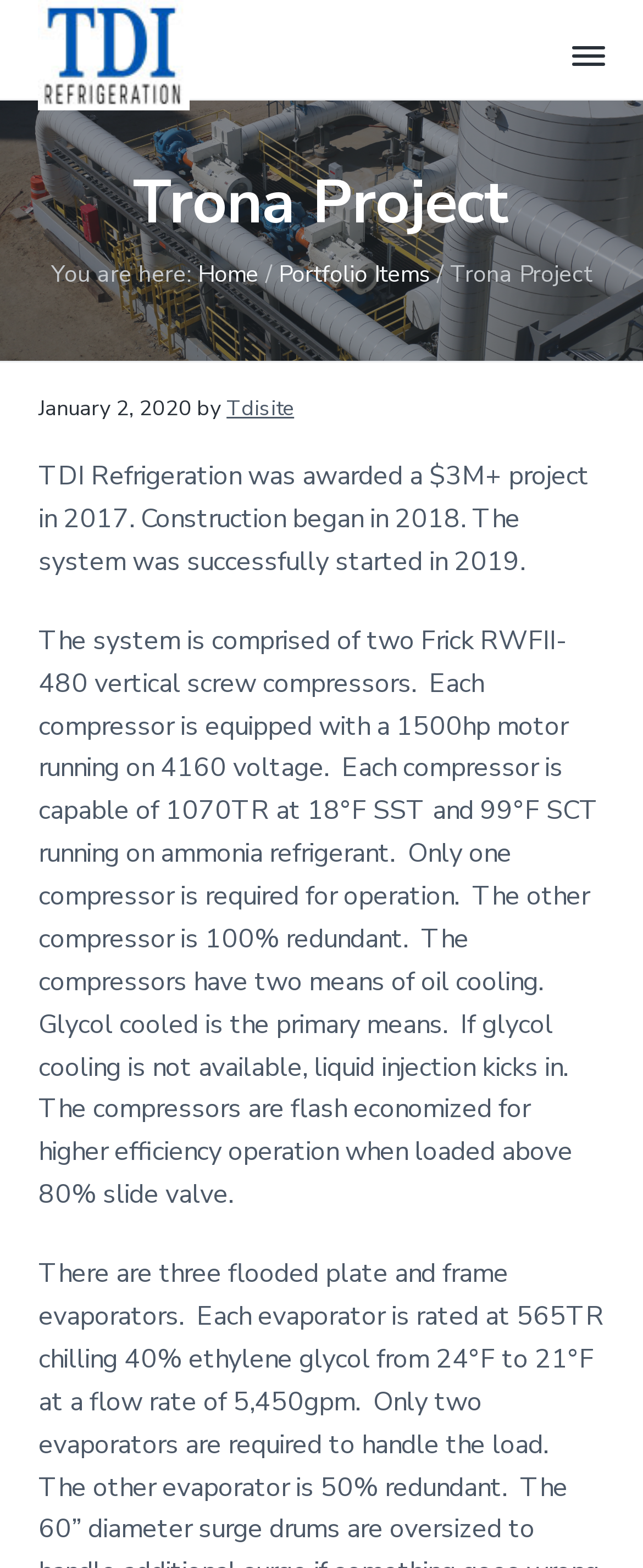What is the capacity of each compressor?
Look at the screenshot and provide an in-depth answer.

I found the answer by reading the text that describes the system, which mentions that each compressor is capable of 1070TR at 18°F SST and 99°F SCT running on ammonia refrigerant.